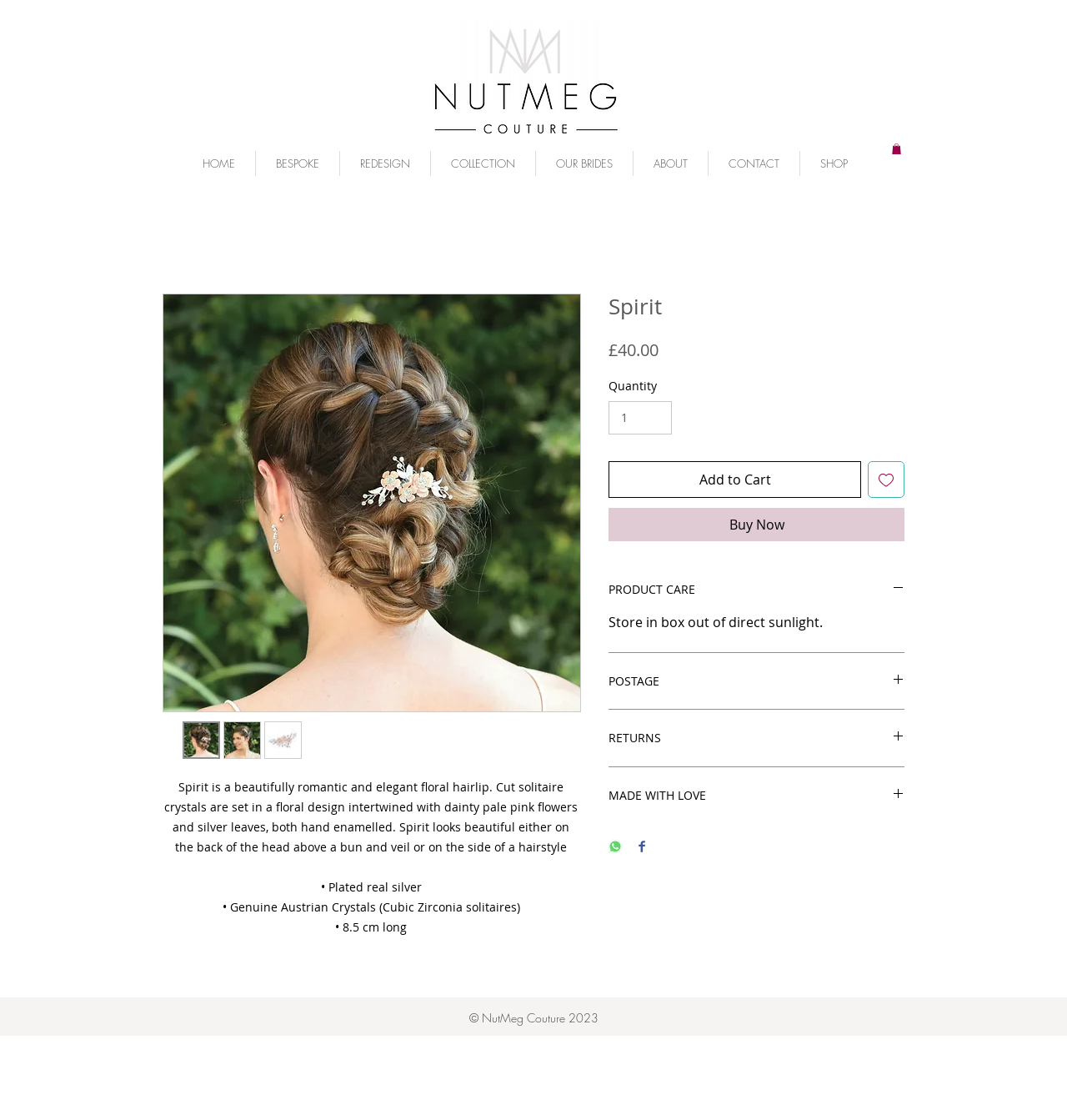Please answer the following question using a single word or phrase: 
What is the length of the product?

8.5 cm